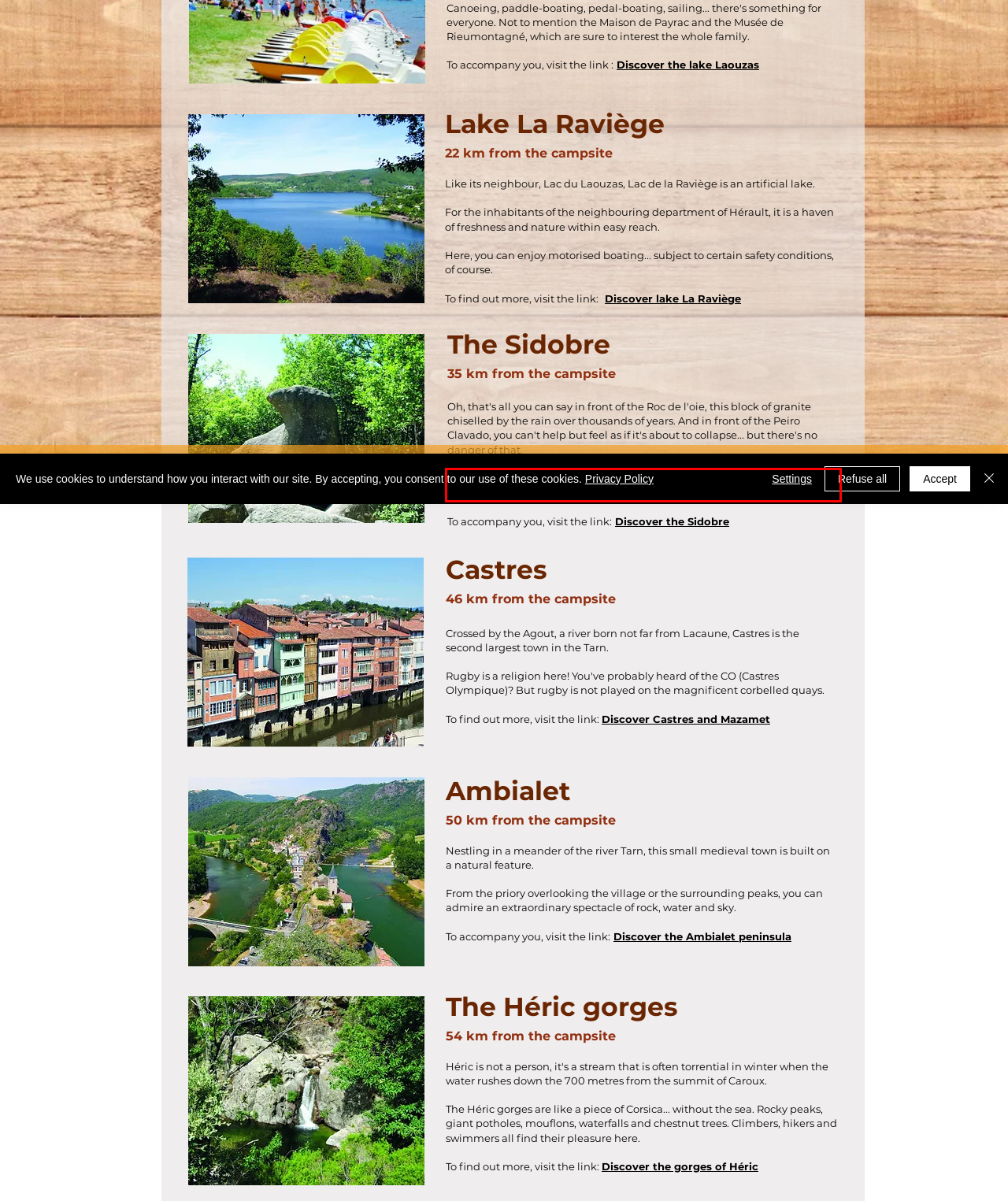Given a screenshot of a webpage with a red bounding box, extract the text content from the UI element inside the red bounding box.

The Sidobre is the realm of the imagination, and therefore of children. Everyone will see a petrified animal or object, much to everyone's delight.